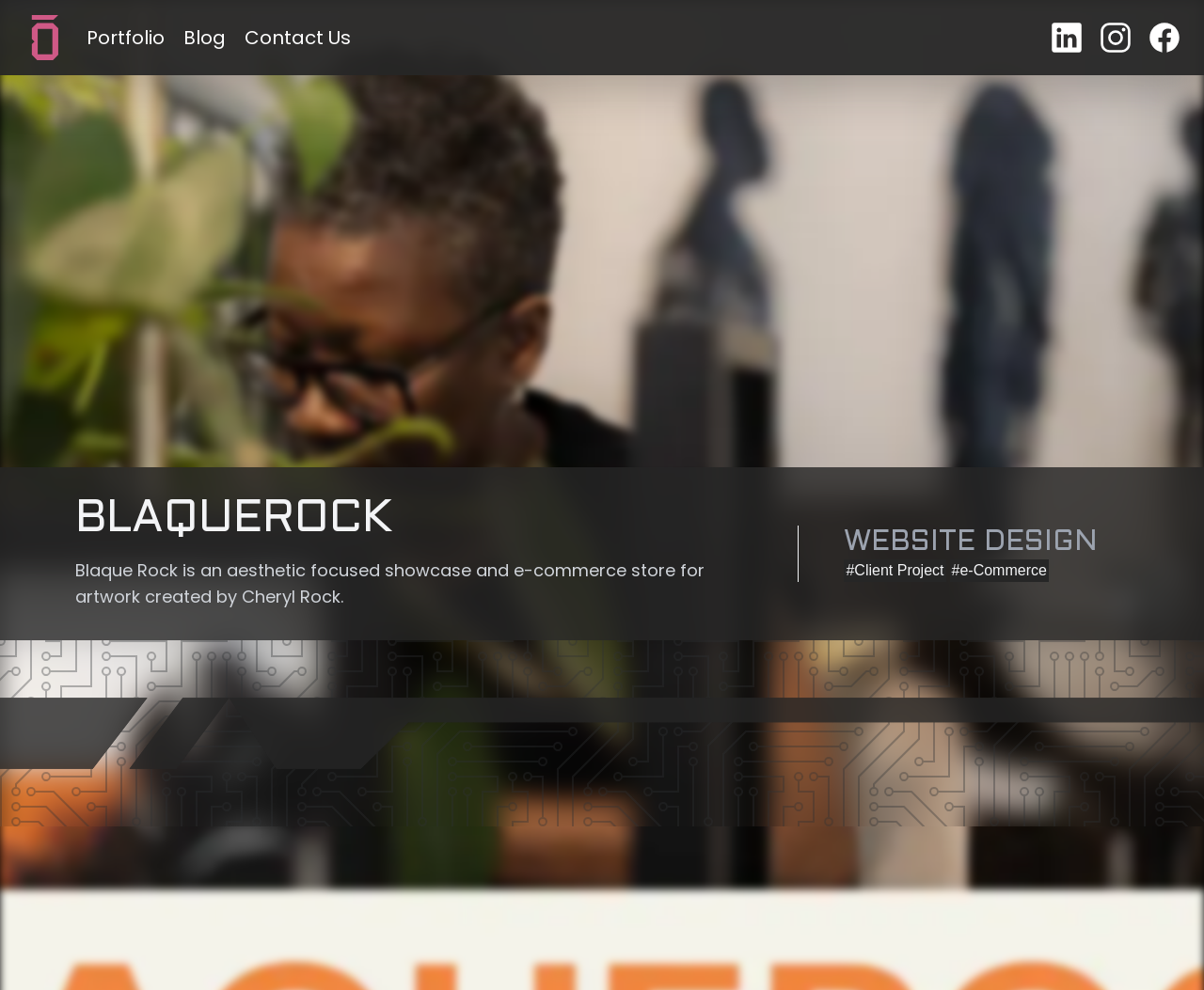Give a complete and precise description of the webpage's appearance.

The webpage is an e-commerce store and showcase for artwork created by Cheryl Rock, with a focus on aesthetics. At the top left, there is a navigation menu with links to the homepage, portfolio, blog, and a contact us button. 

On the top right, there are social media links to LinkedIn, Instagram, and Facebook. 

Below the navigation menu, the brand name "BLAQUEROCK" is prominently displayed in a large heading. 

Underneath the brand name, there is a brief description of the website, stating that it is an aesthetic-focused showcase and e-commerce store for artwork created by Cheryl Rock. 

Further down, there is a section with links to different services, including website design, client projects, and e-commerce.